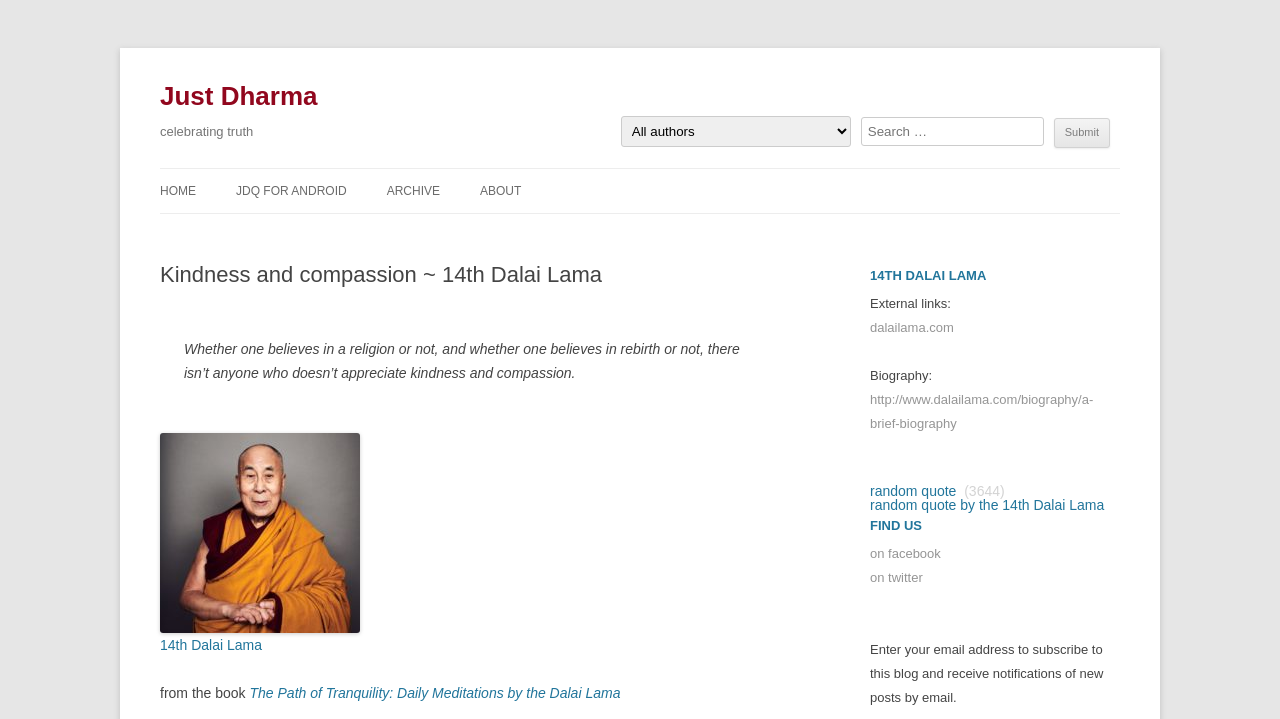Please identify the bounding box coordinates of where to click in order to follow the instruction: "Read a quote by the 14th Dalai Lama".

[0.68, 0.692, 0.863, 0.714]